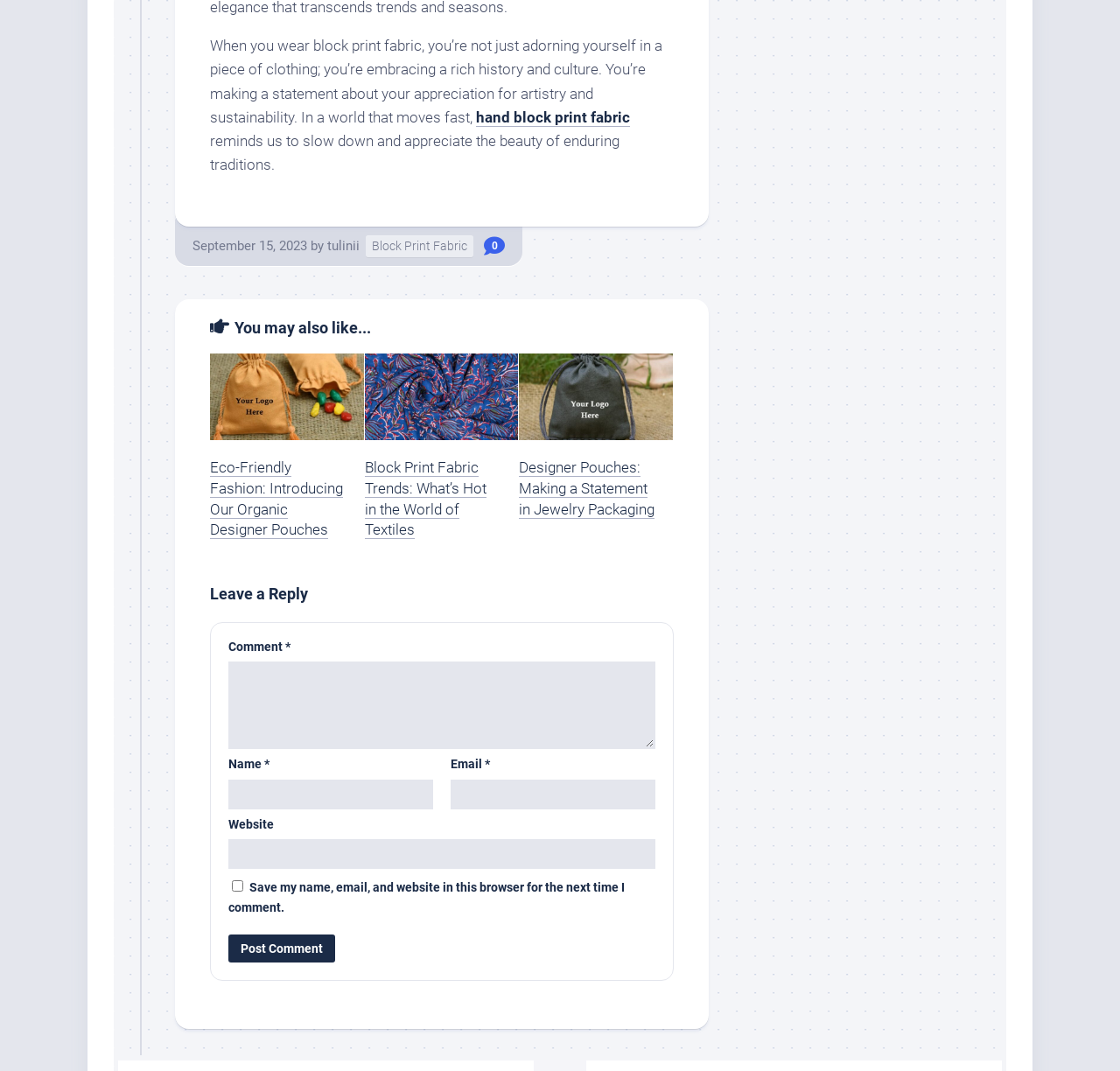Give the bounding box coordinates for this UI element: "alt="Custom Drawstring Jewelry Bags"". The coordinates should be four float numbers between 0 and 1, arranged as [left, top, right, bottom].

[0.464, 0.33, 0.601, 0.411]